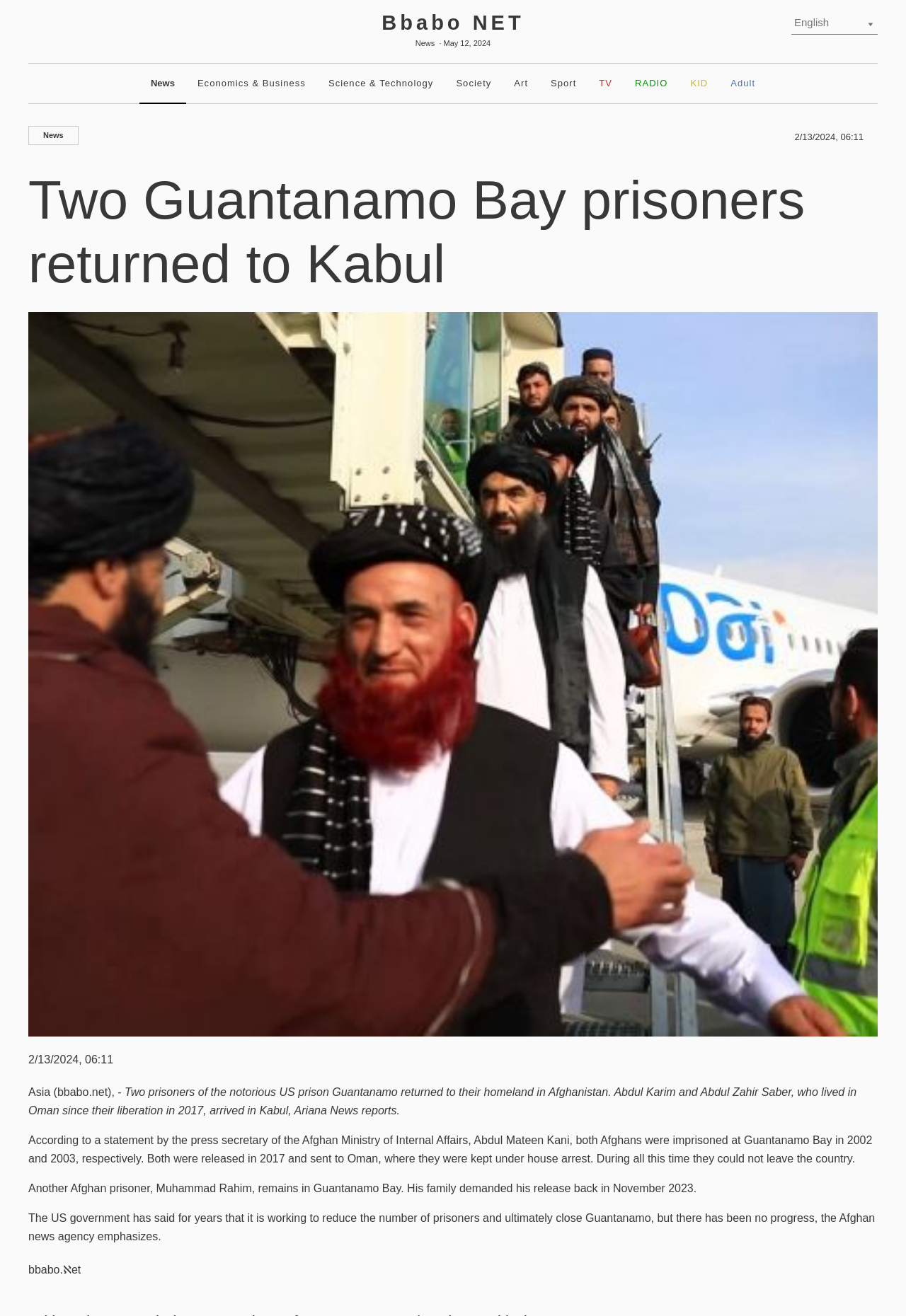What is the name of the Afghan news agency mentioned in the article?
Use the image to answer the question with a single word or phrase.

Ariana News